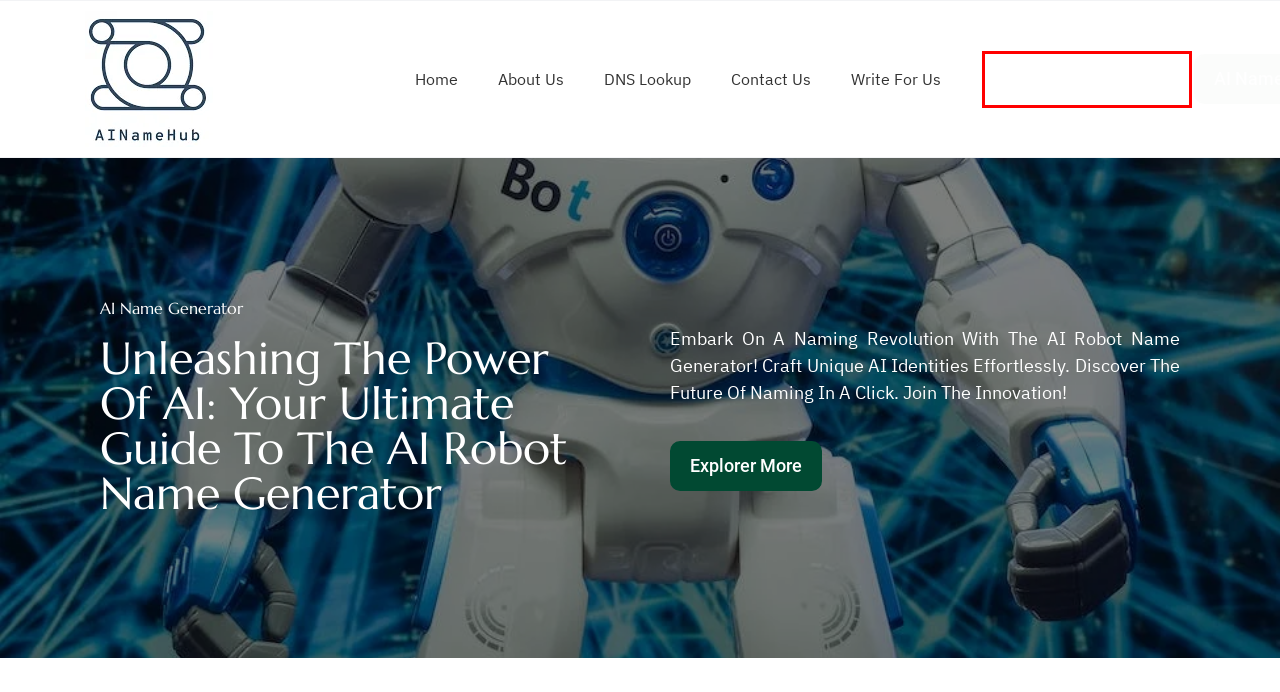Consider the screenshot of a webpage with a red bounding box around an element. Select the webpage description that best corresponds to the new page after clicking the element inside the red bounding box. Here are the candidates:
A. AI Last Name Generator - AI Name Hub
B. Contact Us - AI Name Hub
C. AI DNS Lookup - AI Name Hub
D. Write For Us - AI Name Hub
E. About Us - AI Name Hub
F. AI Name Generators - AI Name Hub
G. Affiliate Disclosure - AI Name Hub
H. Home - AI Name Hub

F